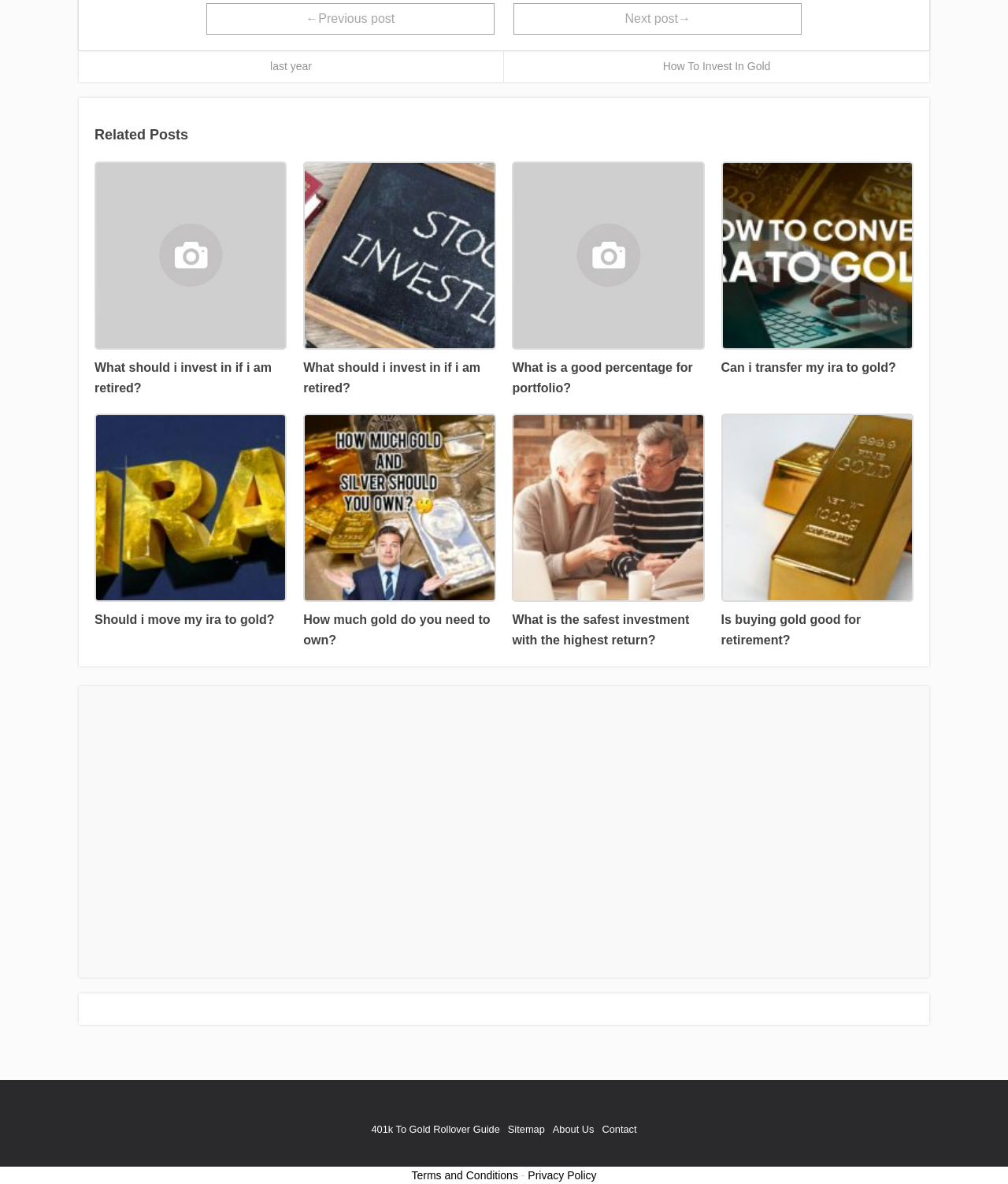Locate the bounding box coordinates of the element you need to click to accomplish the task described by this instruction: "Go to previous post".

[0.205, 0.002, 0.49, 0.029]